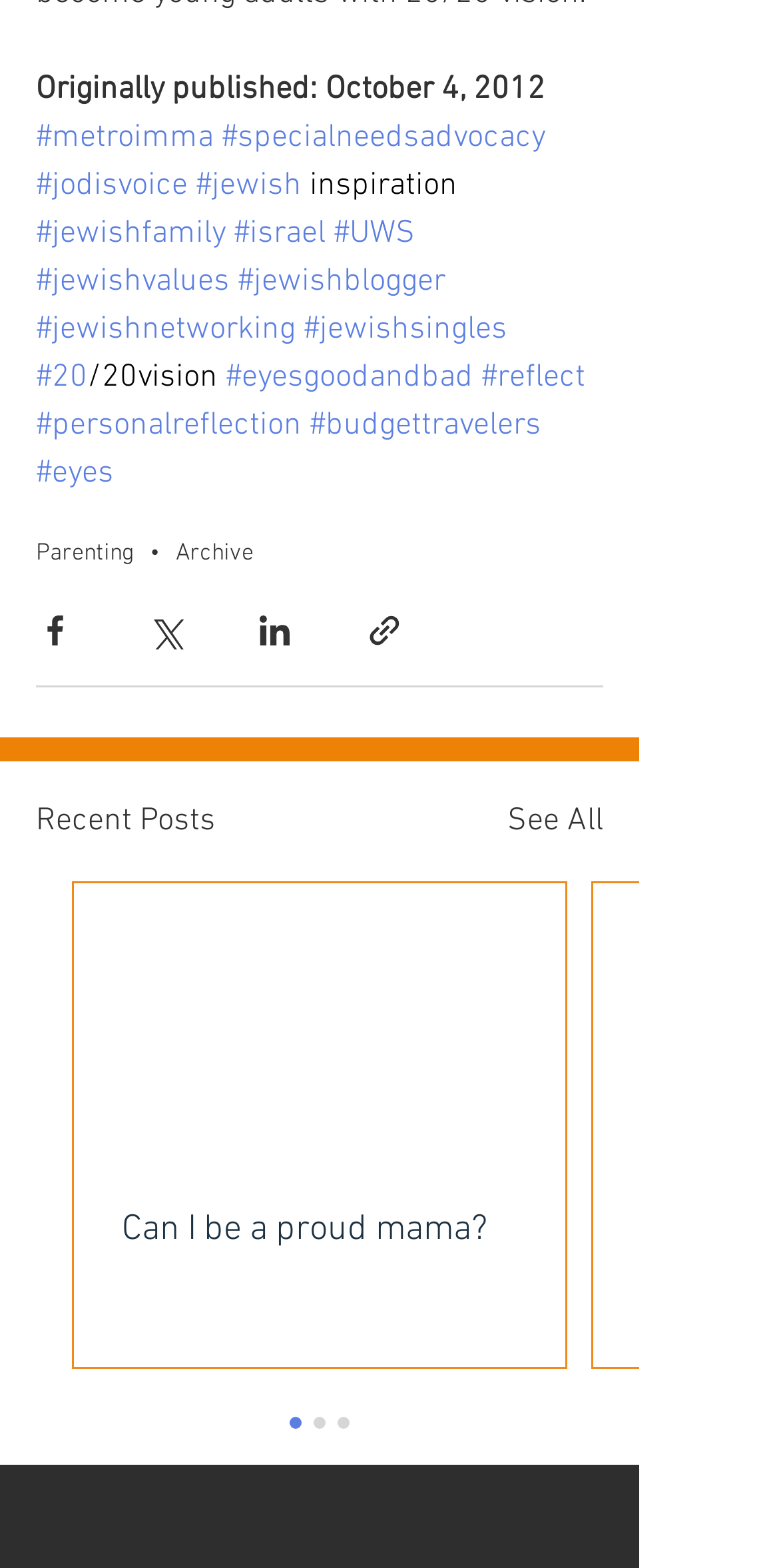Pinpoint the bounding box coordinates for the area that should be clicked to perform the following instruction: "Click on the 'Parenting' link".

[0.046, 0.344, 0.172, 0.362]